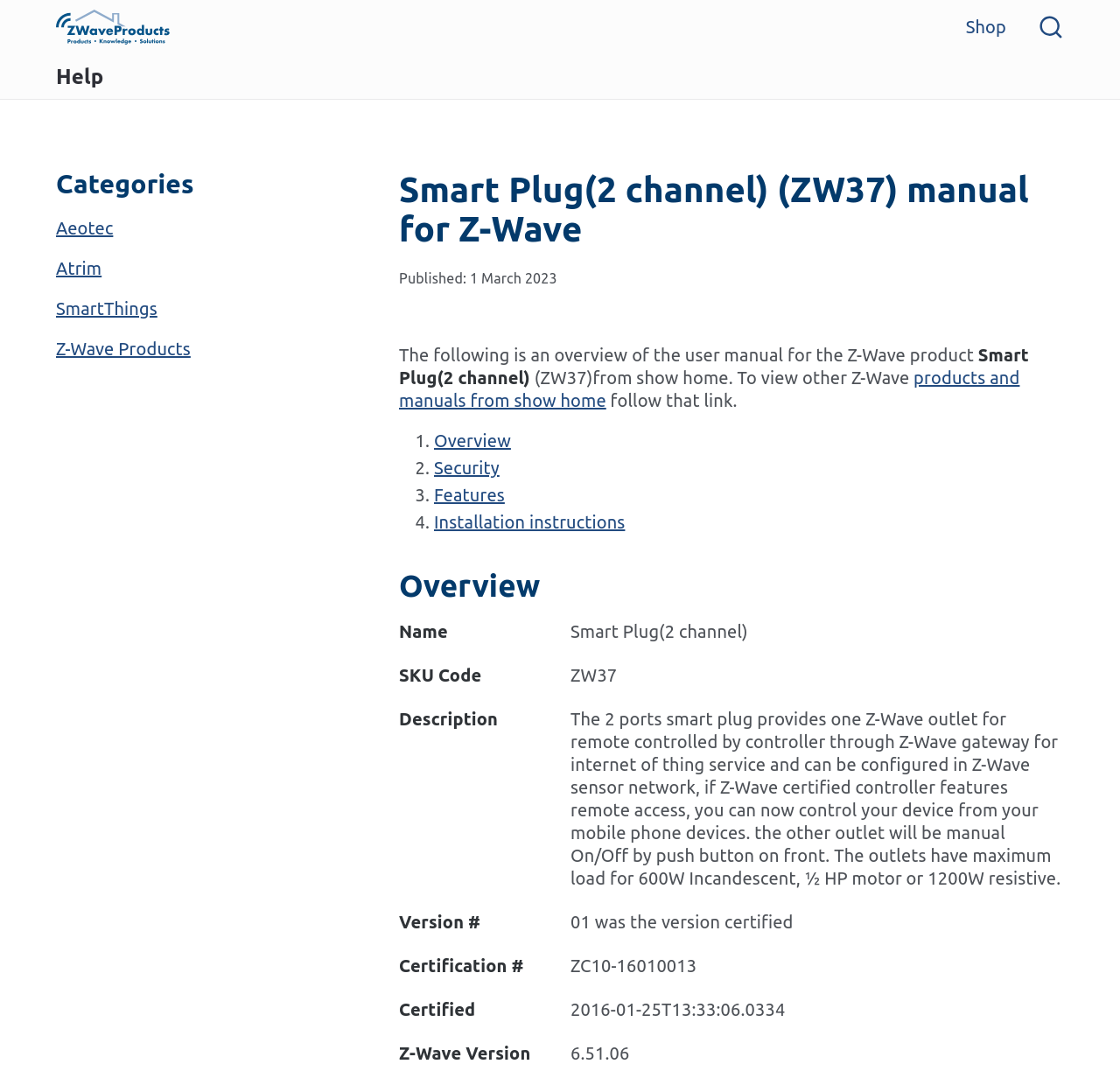Use a single word or phrase to answer the question:
What is the name of the product?

Smart Plug(2 channel)